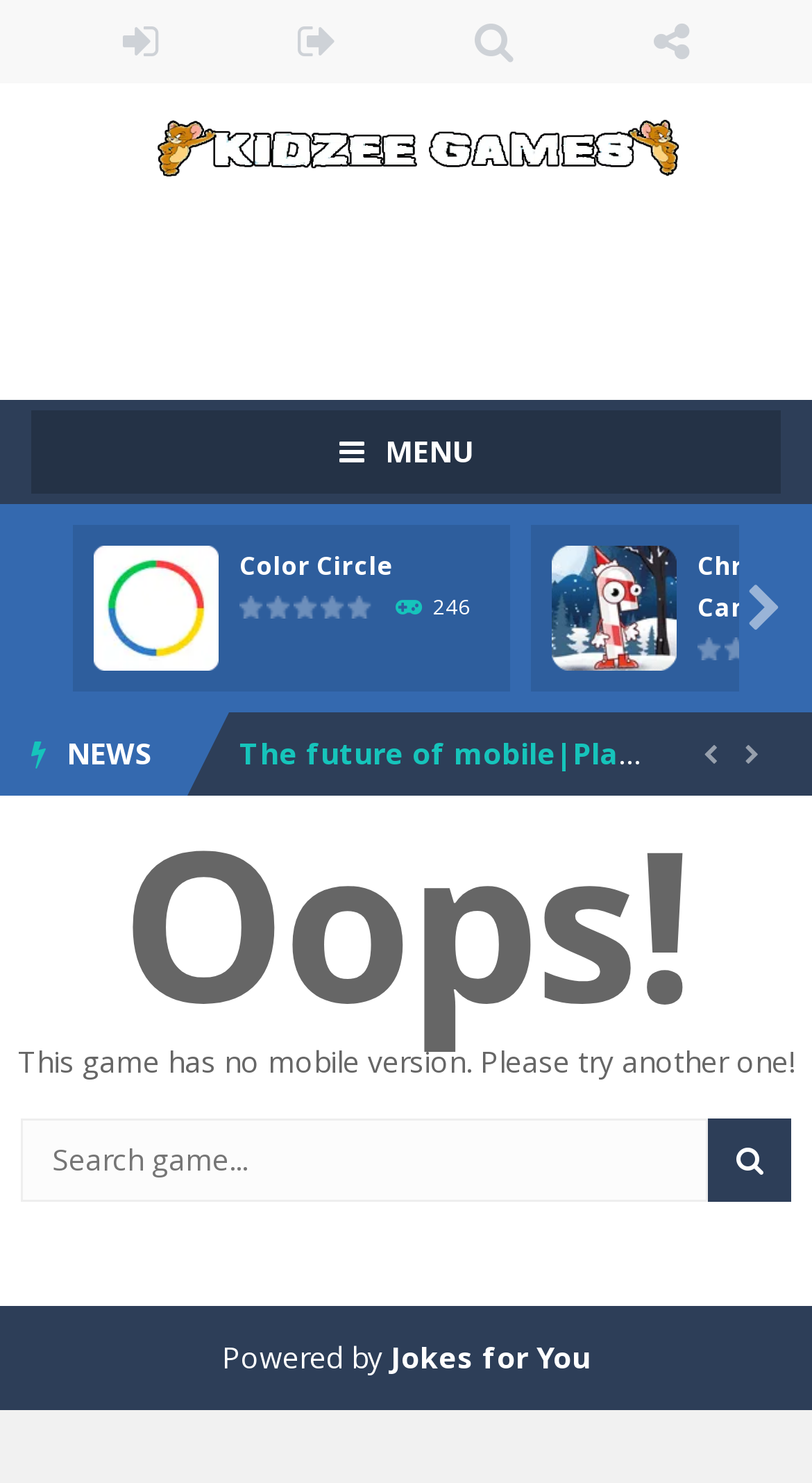Please respond in a single word or phrase: 
What is the name of the website powered by?

Jokes for You